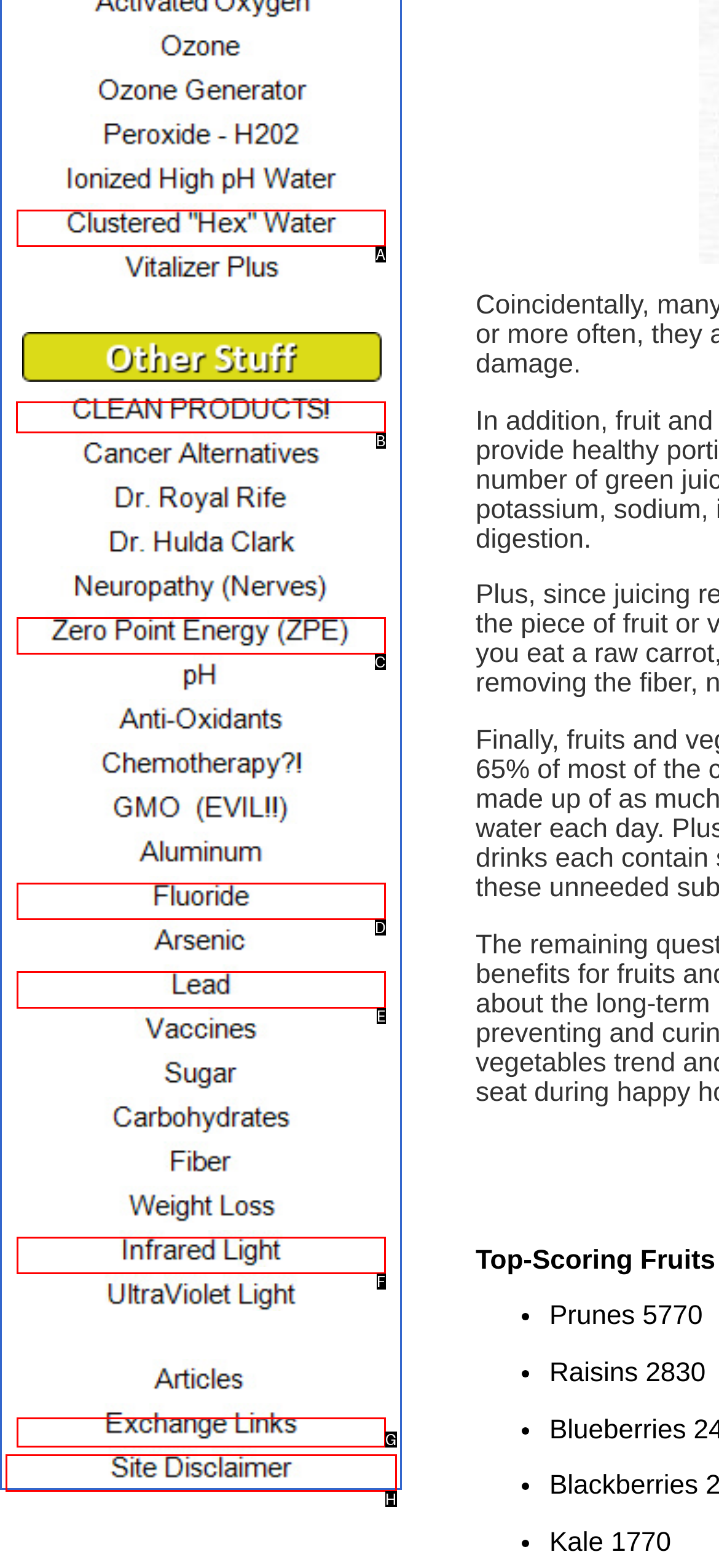Identify the HTML element to select in order to accomplish the following task: Explore CLEAN PRODUCTS!
Reply with the letter of the chosen option from the given choices directly.

B